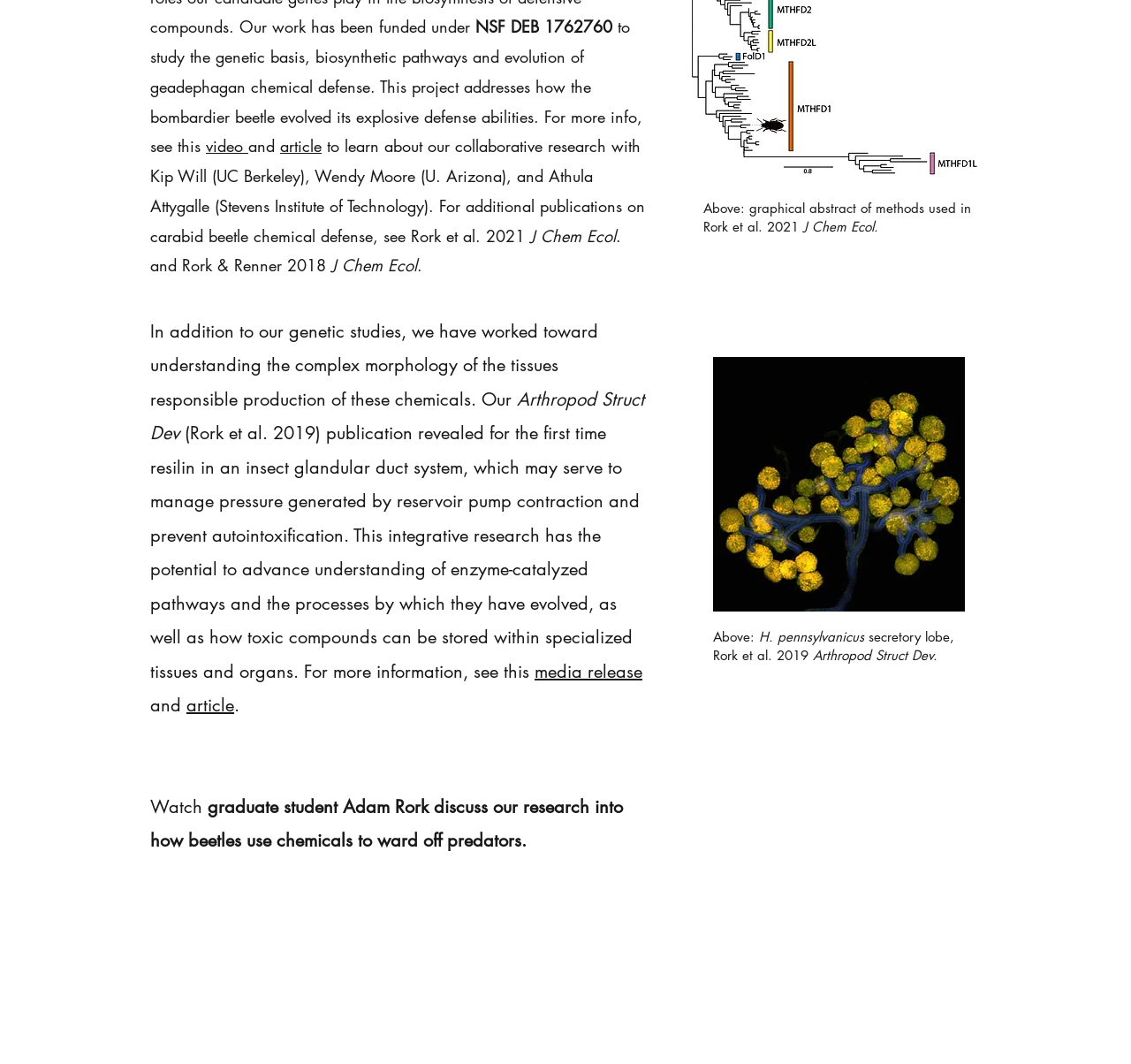Please determine the bounding box coordinates, formatted as (top-left x, top-left y, bottom-right x, bottom-right y), with all values as floating point numbers between 0 and 1. Identify the bounding box of the region described as: A Sixteenth-Century Meal Plan

None